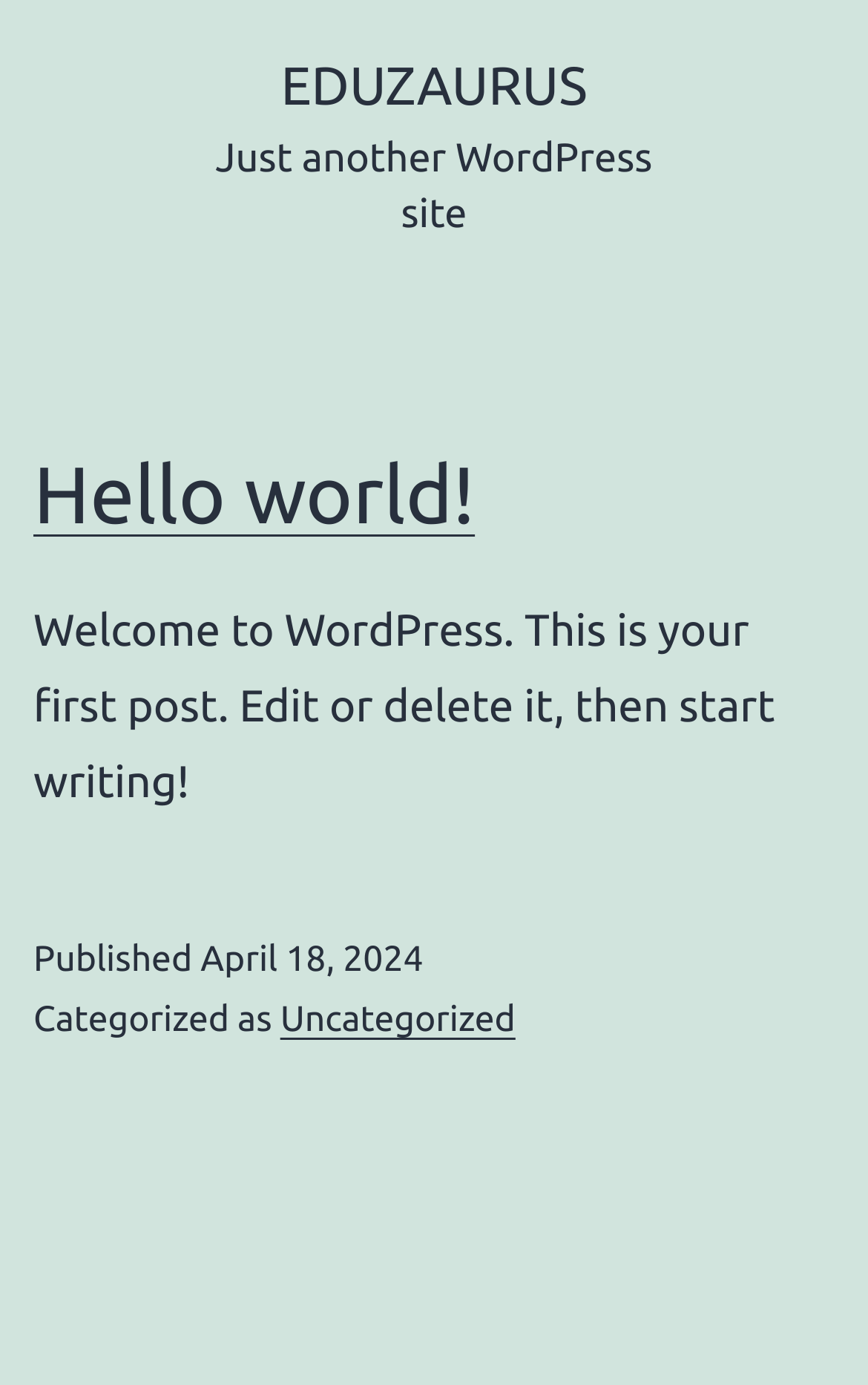Answer briefly with one word or phrase:
What is the first sentence of the first article?

Welcome to WordPress. This is your first post.